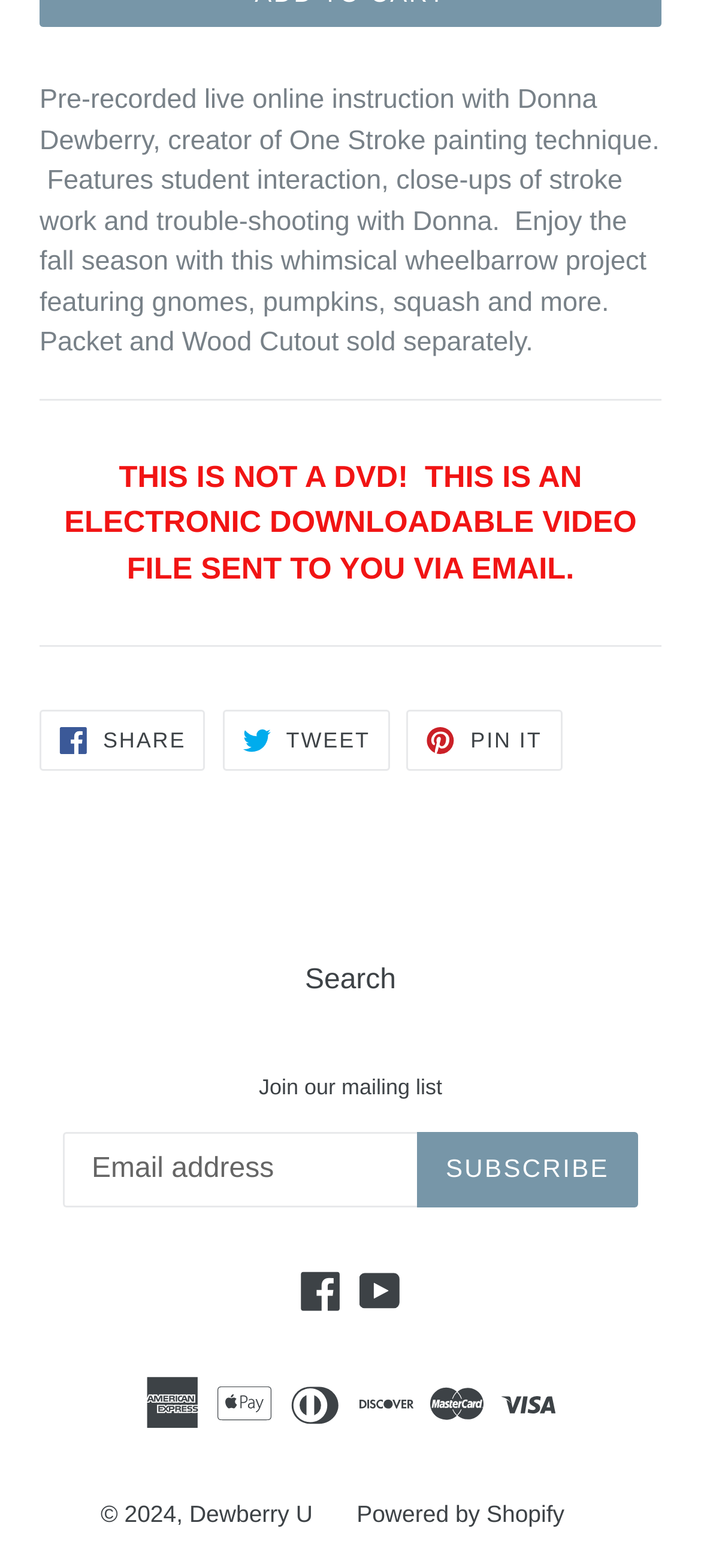What is the purpose of the textbox?
Use the information from the image to give a detailed answer to the question.

The purpose of the textbox is to allow users to join the mailing list, as indicated by the StaticText element with ID 276 and the textbox element with ID 278, which is labeled as 'Join our mailing list'.